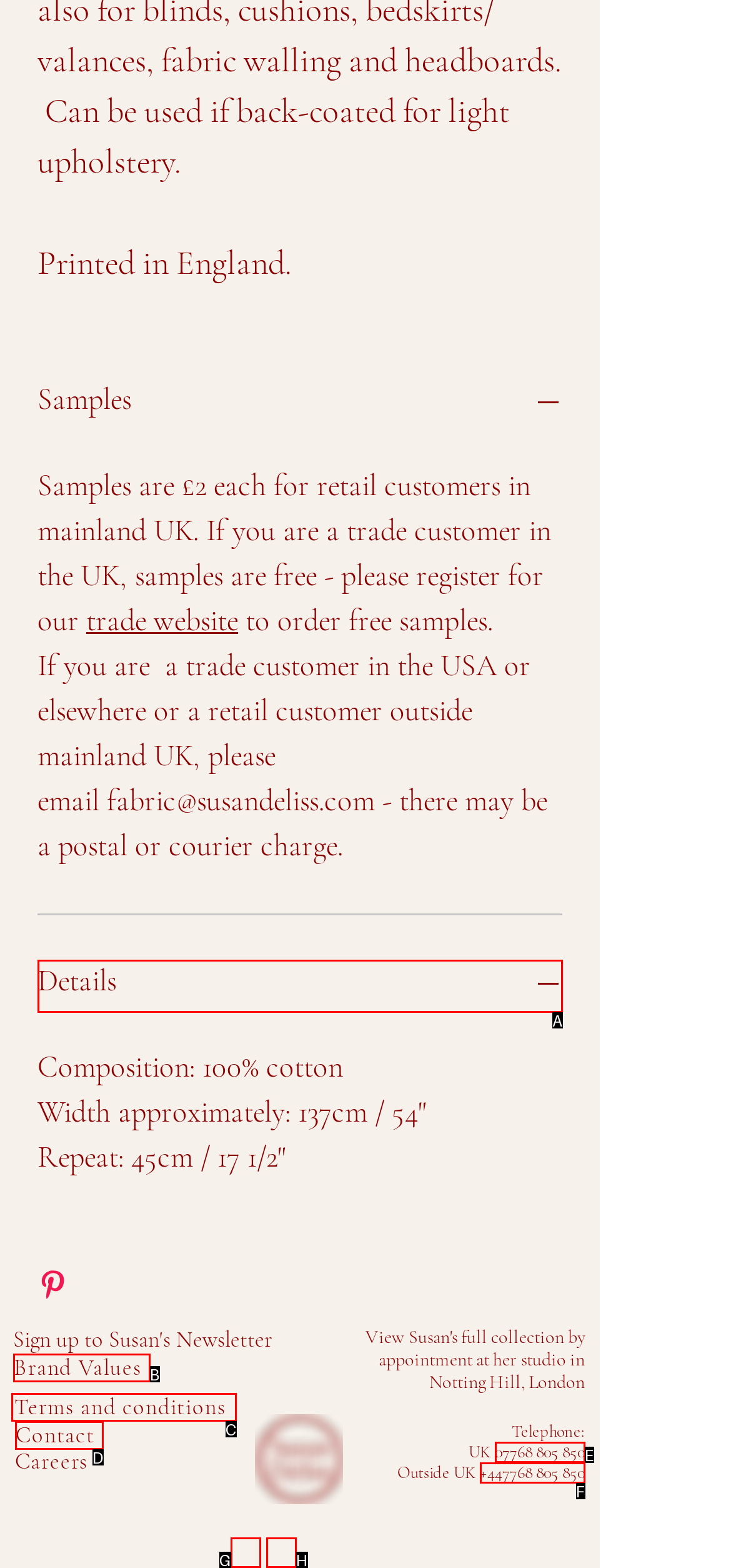Determine which HTML element fits the description: +447768 805 850. Answer with the letter corresponding to the correct choice.

F